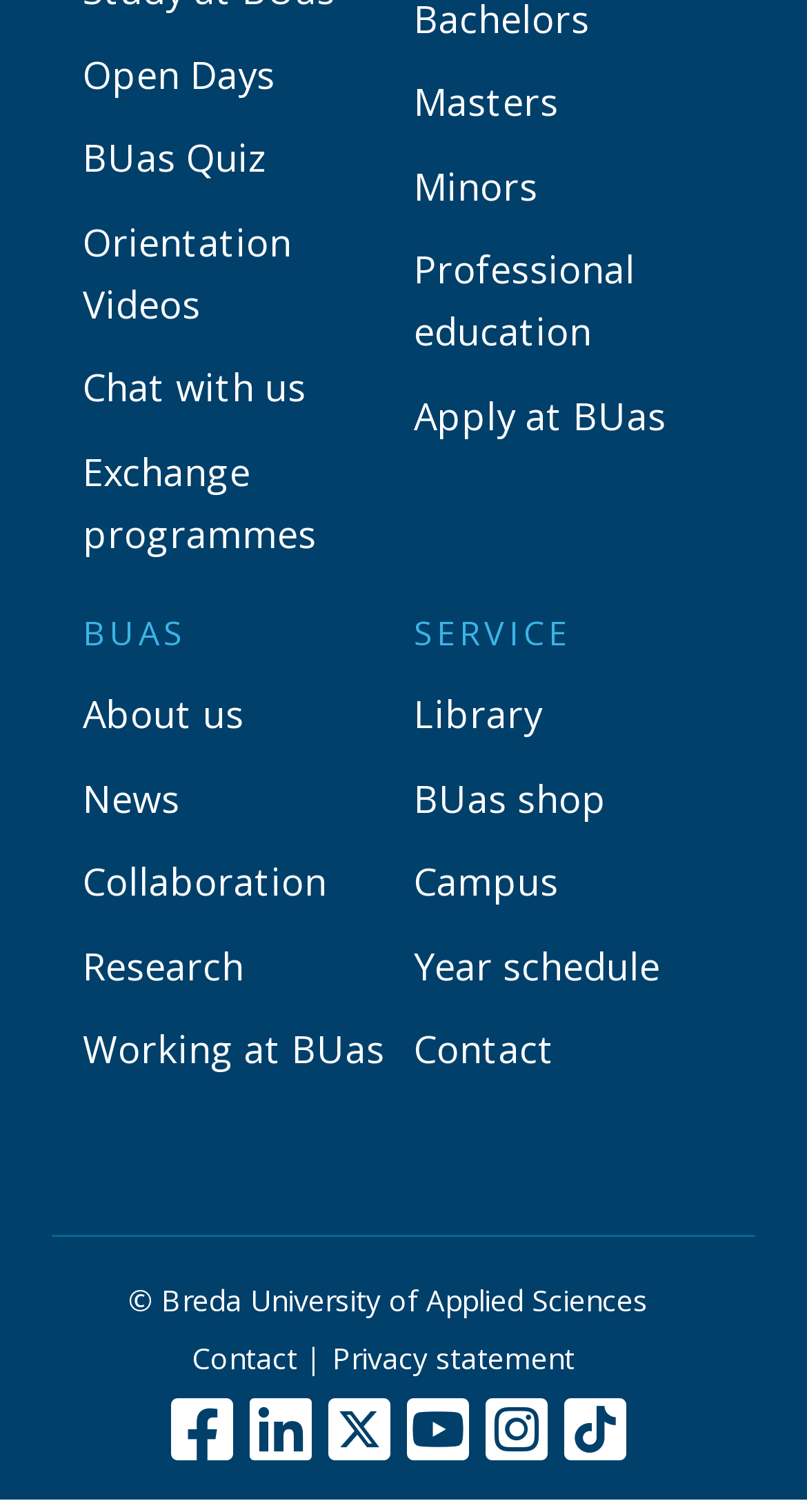Provide your answer in one word or a succinct phrase for the question: 
What is the copyright information on the webpage?

Breda University of Applied Sciences